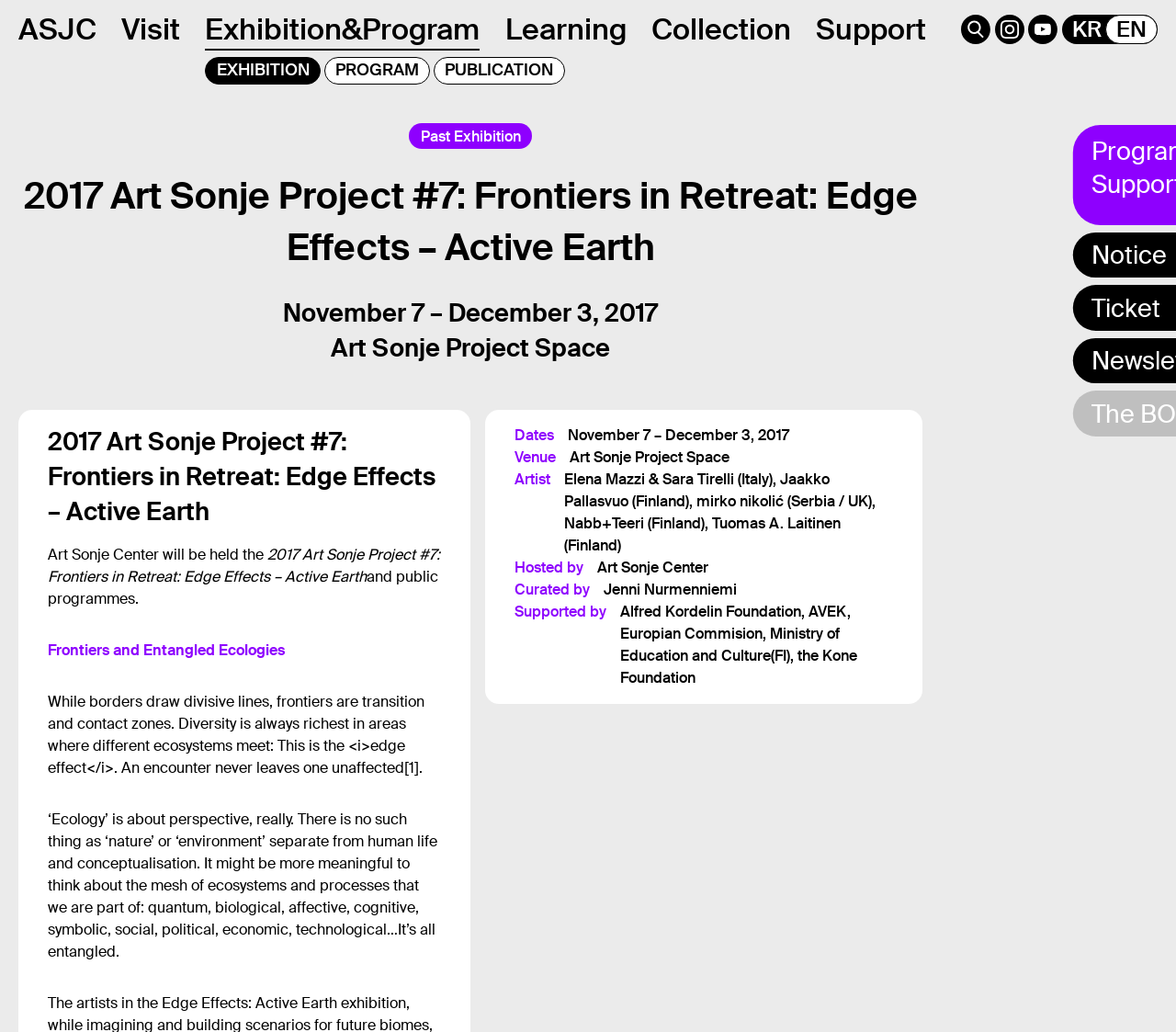Where is the exhibition taking place?
Using the image, provide a concise answer in one word or a short phrase.

Art Sonje Project Space